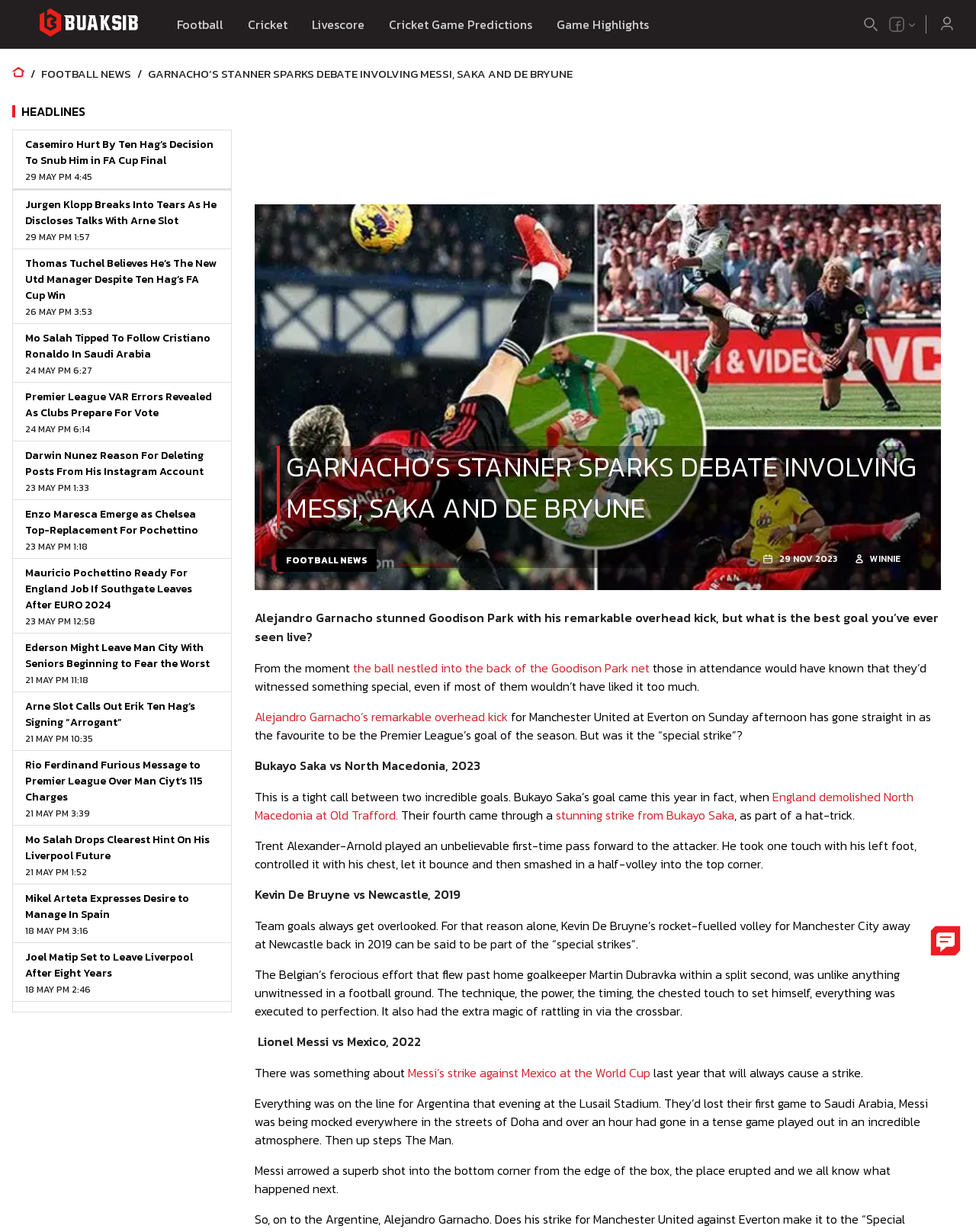Find and specify the bounding box coordinates that correspond to the clickable region for the instruction: "Click the 'Banner' link".

[0.456, 0.085, 0.612, 0.147]